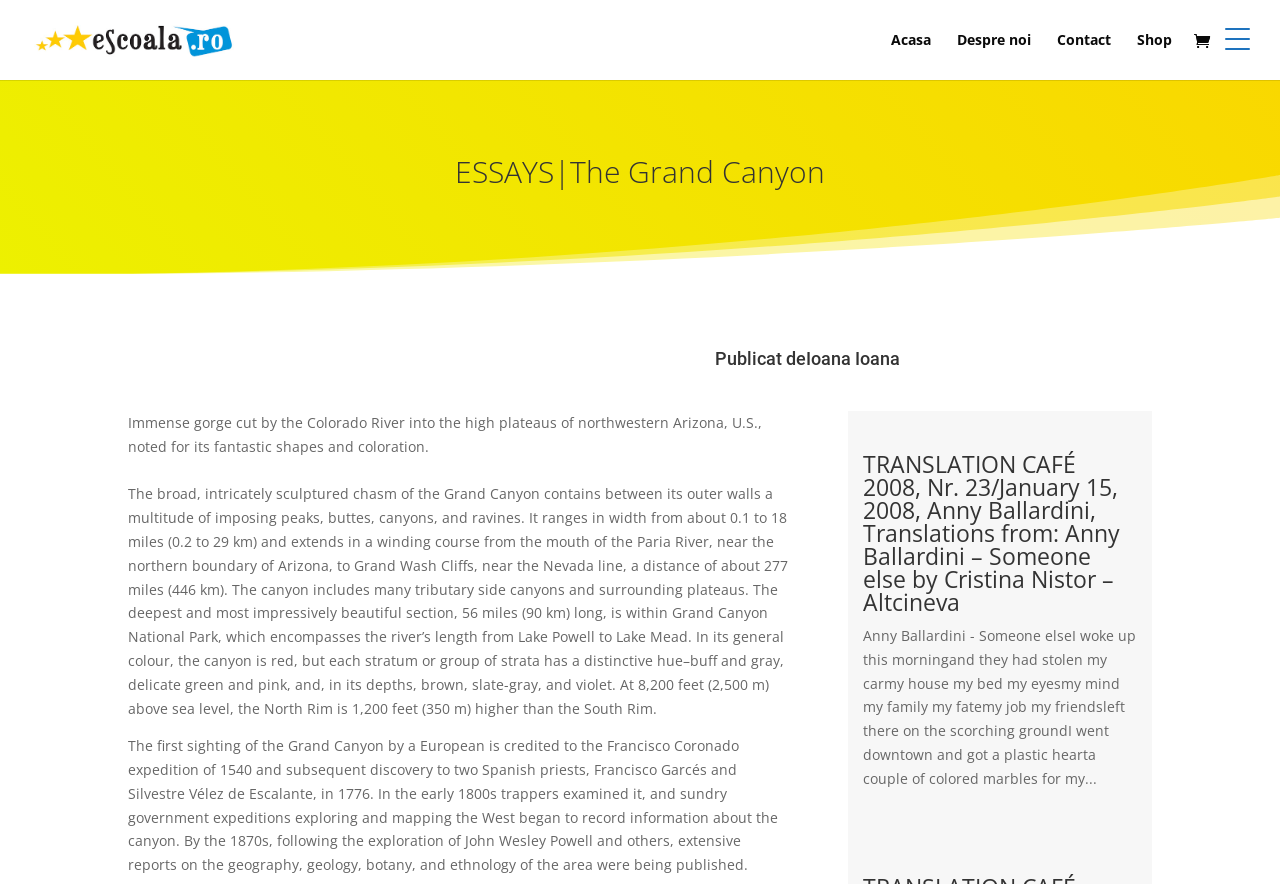Locate the bounding box for the described UI element: "Despre noi". Ensure the coordinates are four float numbers between 0 and 1, formatted as [left, top, right, bottom].

[0.748, 0.037, 0.805, 0.09]